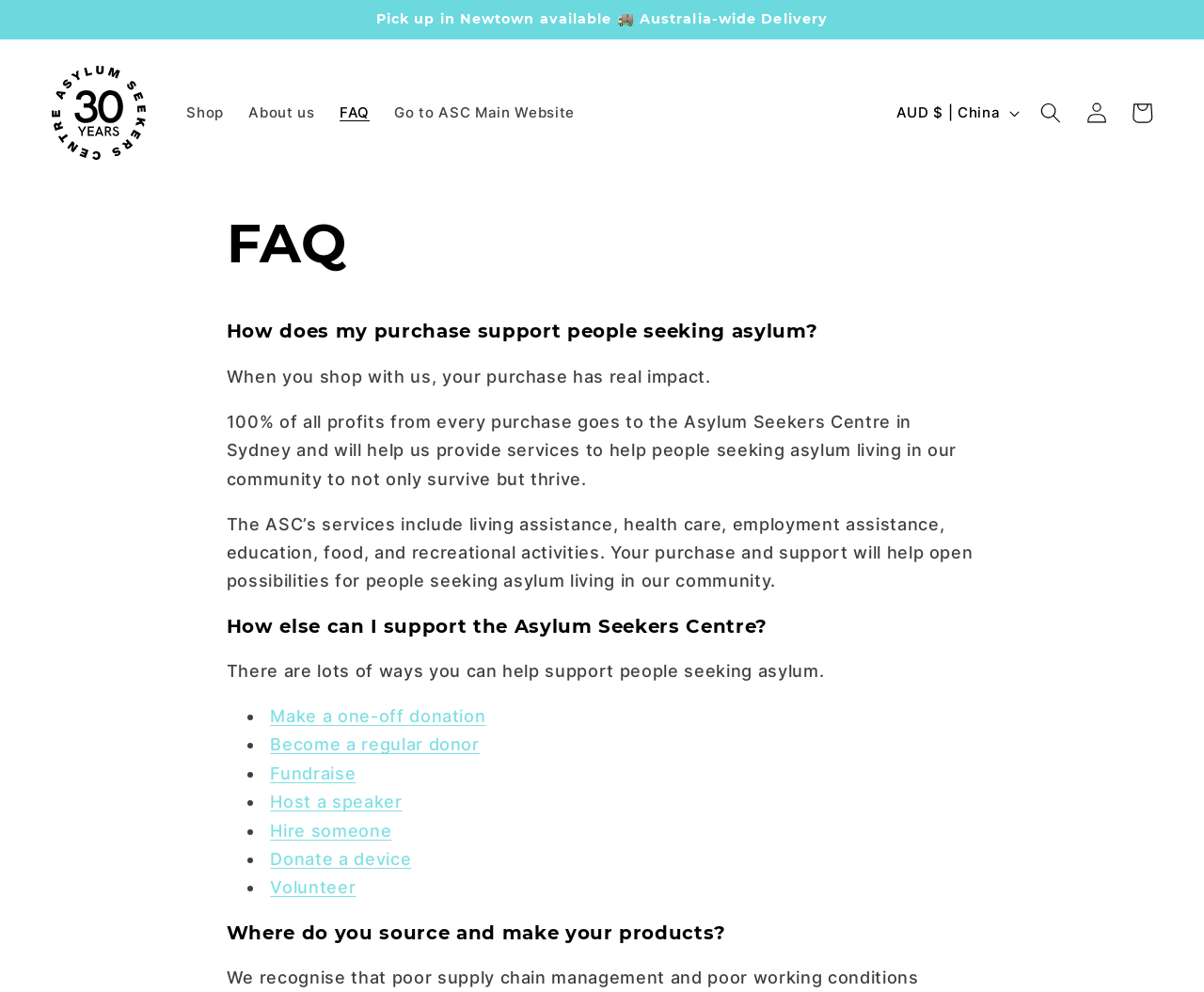Identify the bounding box coordinates for the region to click in order to carry out this instruction: "Log in to your account". Provide the coordinates using four float numbers between 0 and 1, formatted as [left, top, right, bottom].

[0.892, 0.091, 0.93, 0.137]